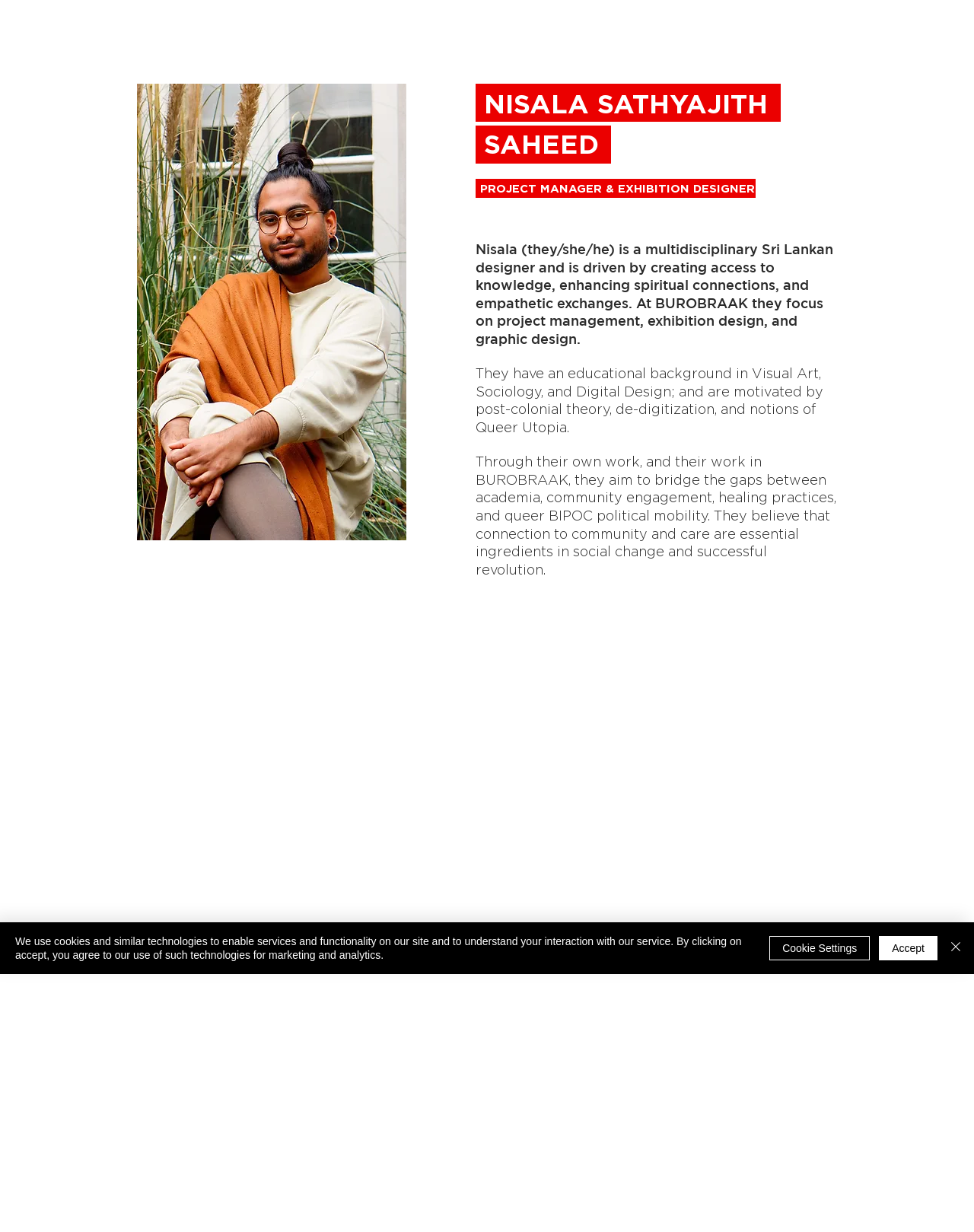Answer the question using only one word or a concise phrase: What is the background of Nisala SathyaJith Saheed?

Visual Art, Sociology, and Digital Design